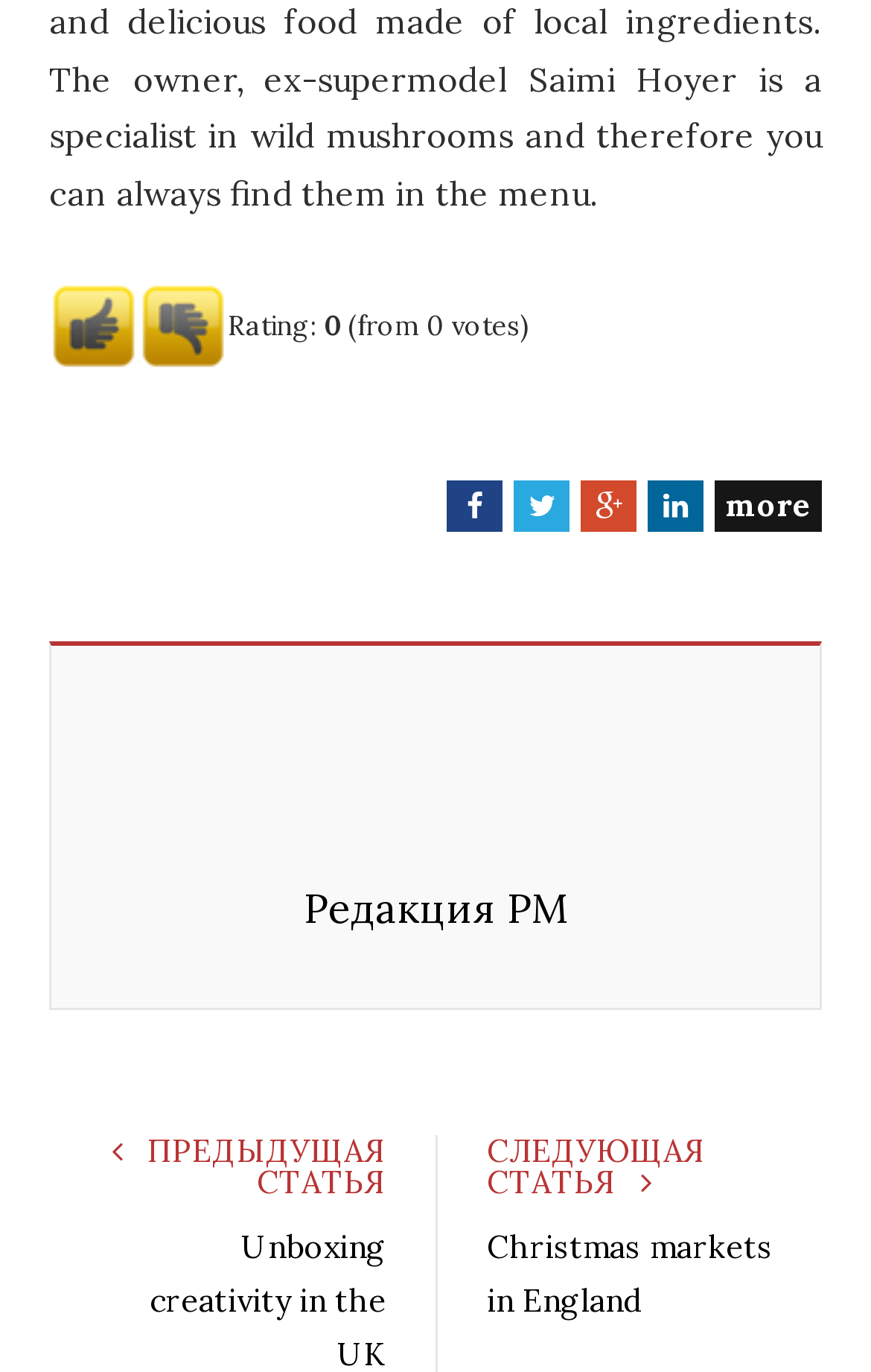Specify the bounding box coordinates of the area that needs to be clicked to achieve the following instruction: "Read the editor's letter".

[0.115, 0.404, 0.144, 0.943]